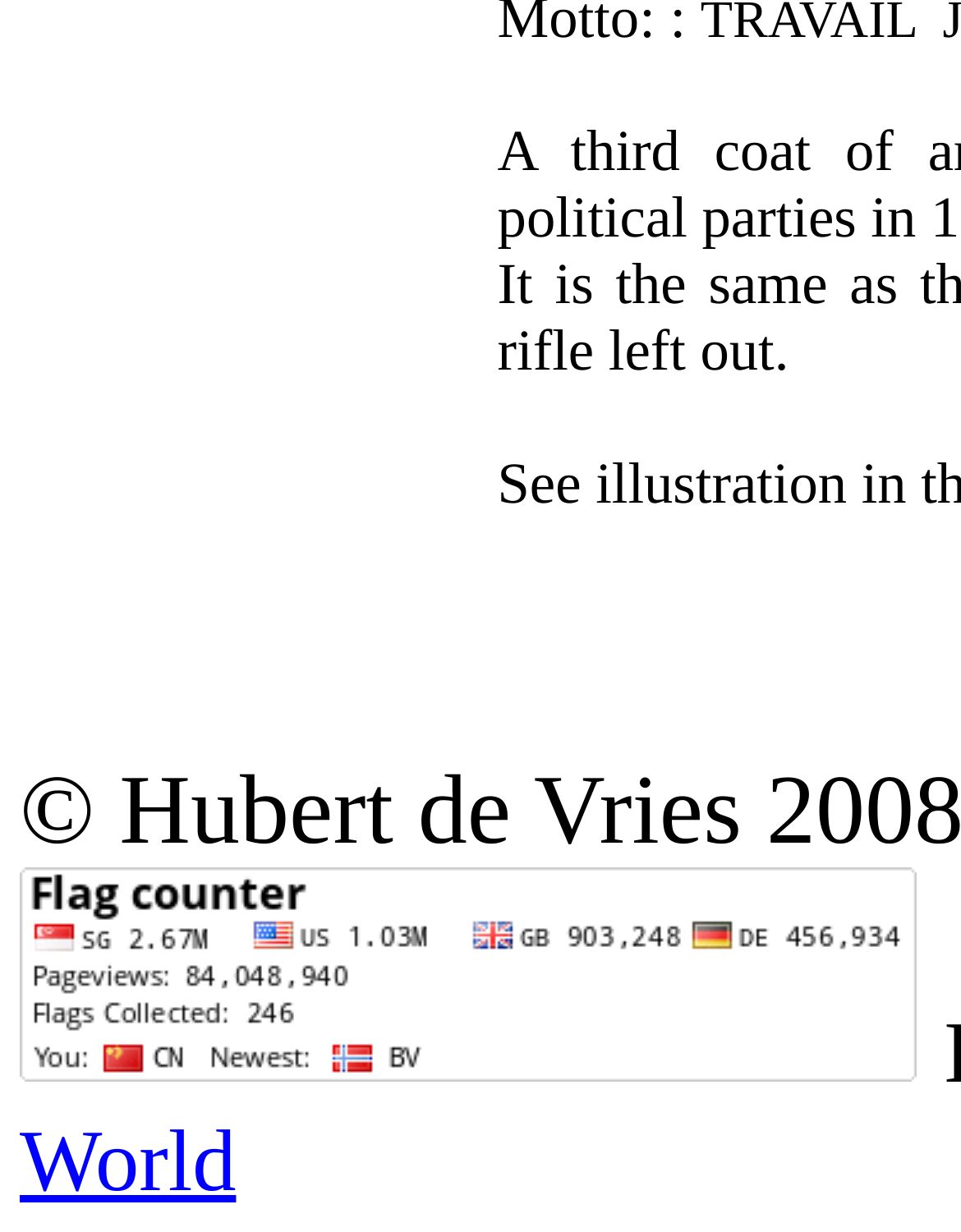Determine the bounding box for the UI element described here: "parent_node: DISCLAIMER".

[0.021, 0.852, 0.954, 0.886]